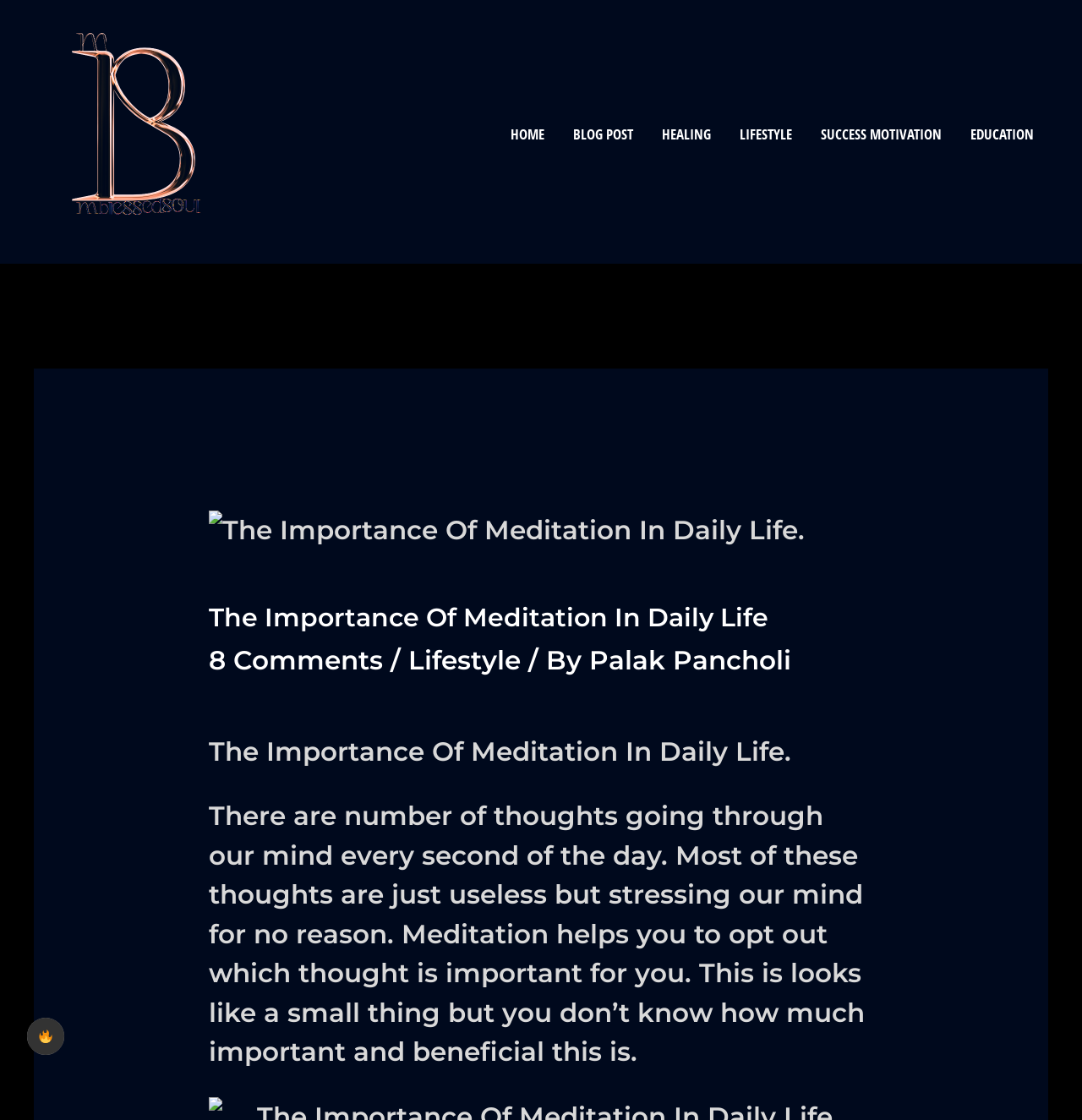Please provide the main heading of the webpage content.

The Importance Of Meditation In Daily Life